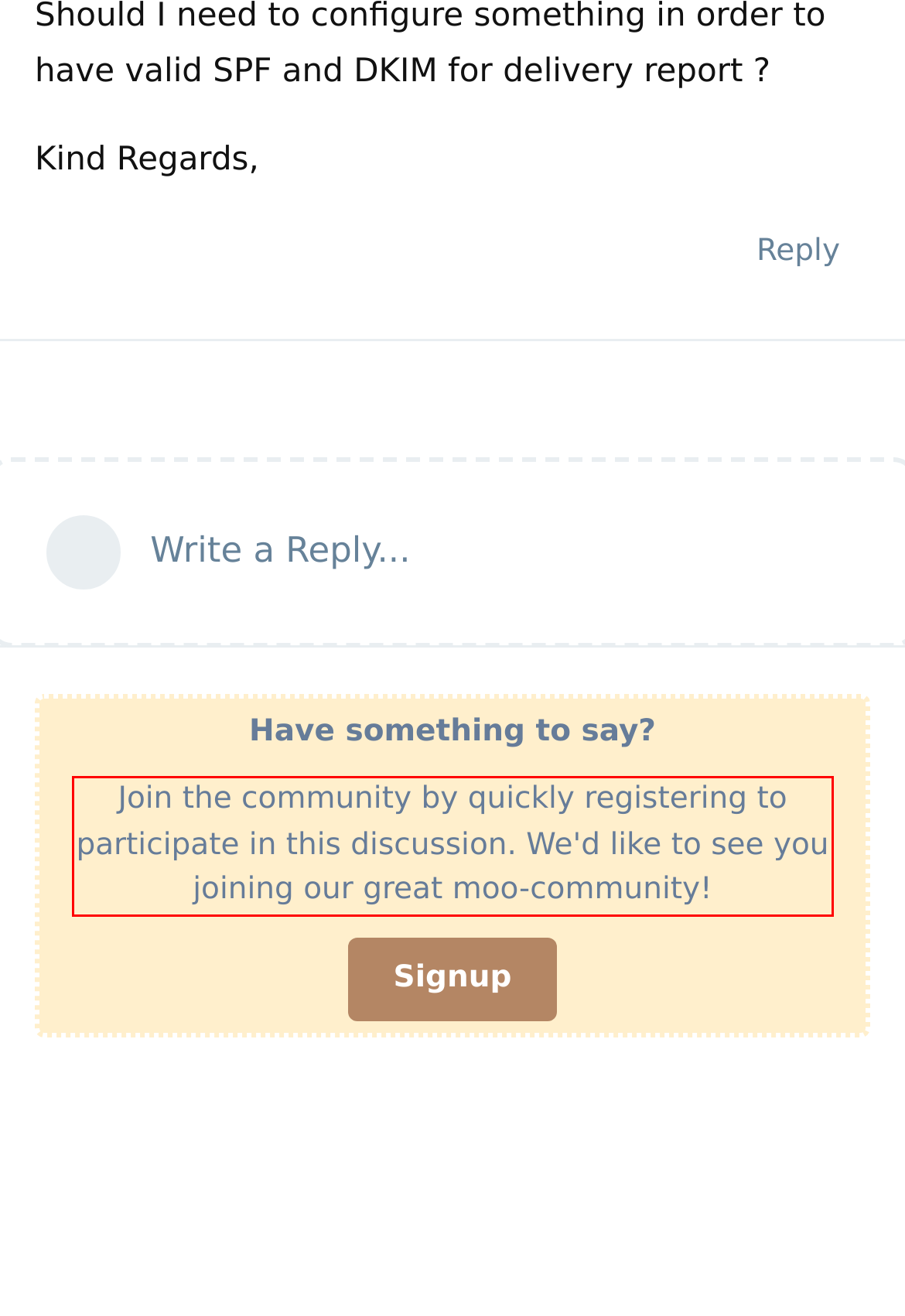Please look at the screenshot provided and find the red bounding box. Extract the text content contained within this bounding box.

Join the community by quickly registering to participate in this discussion. We'd like to see you joining our great moo-community!